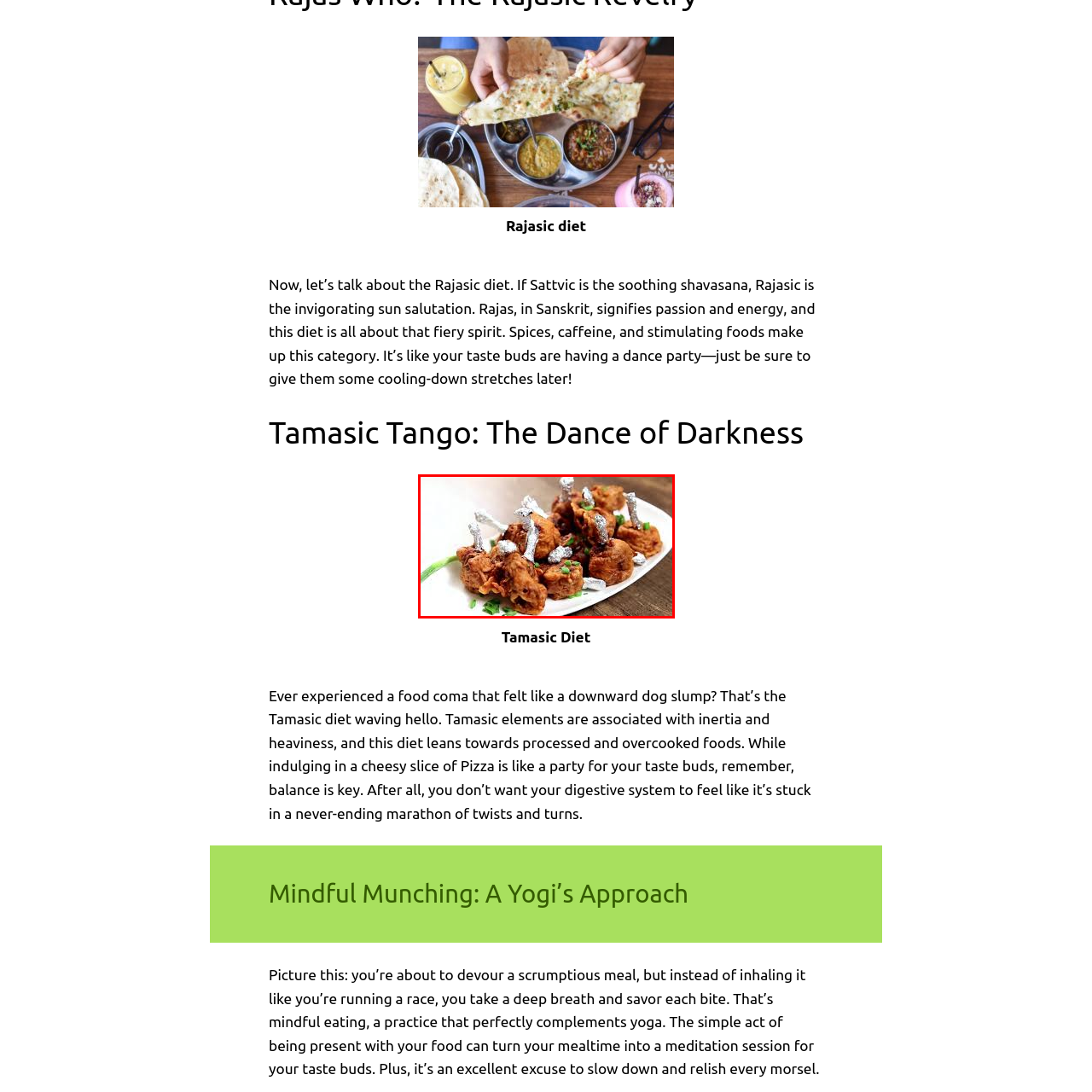What is added to the dish for a fresh pop of color?
Check the image enclosed by the red bounding box and give your answer in one word or a short phrase.

Finely chopped green onions